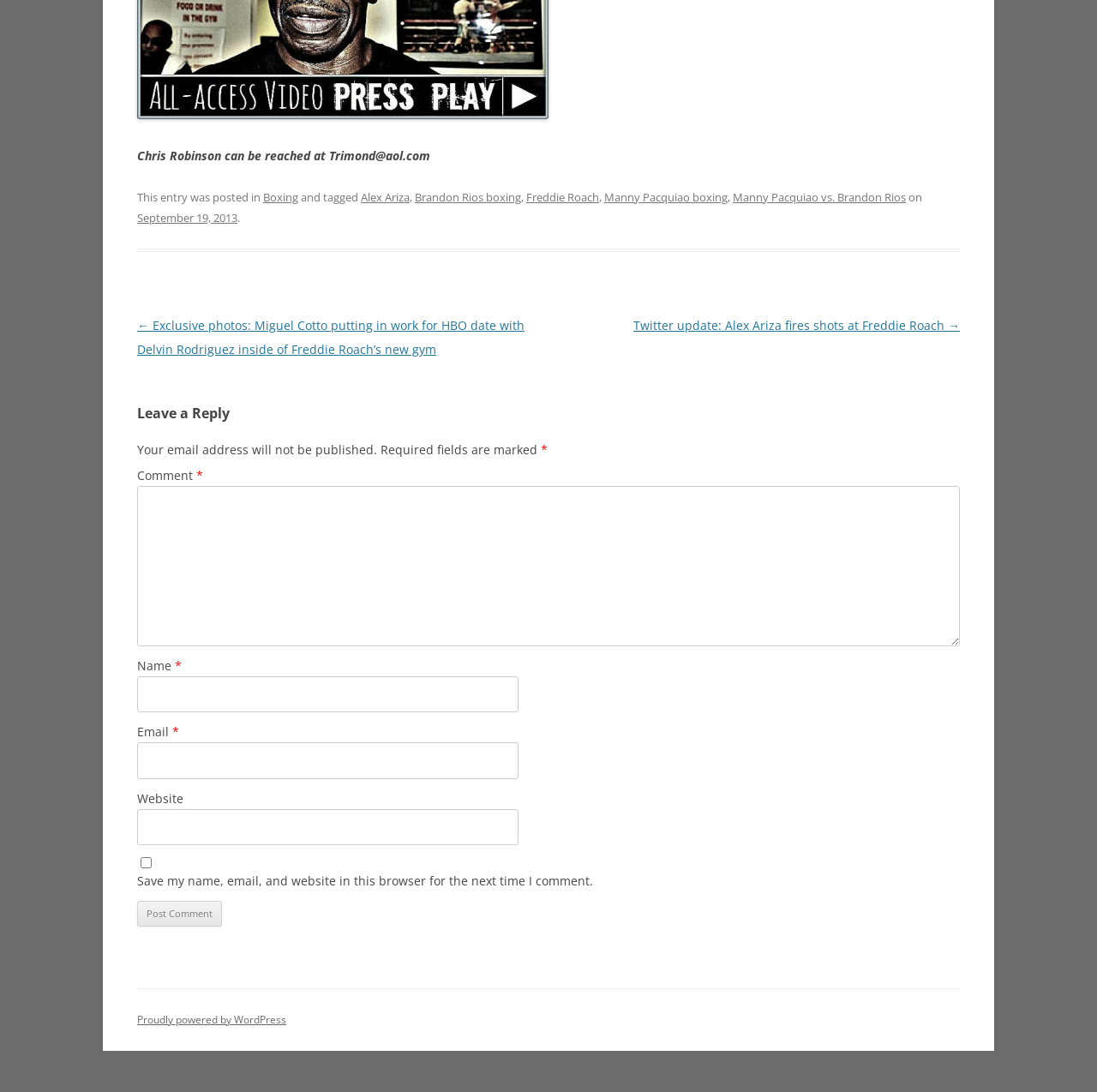Answer the following inquiry with a single word or phrase:
What is the topic of the post?

Boxing